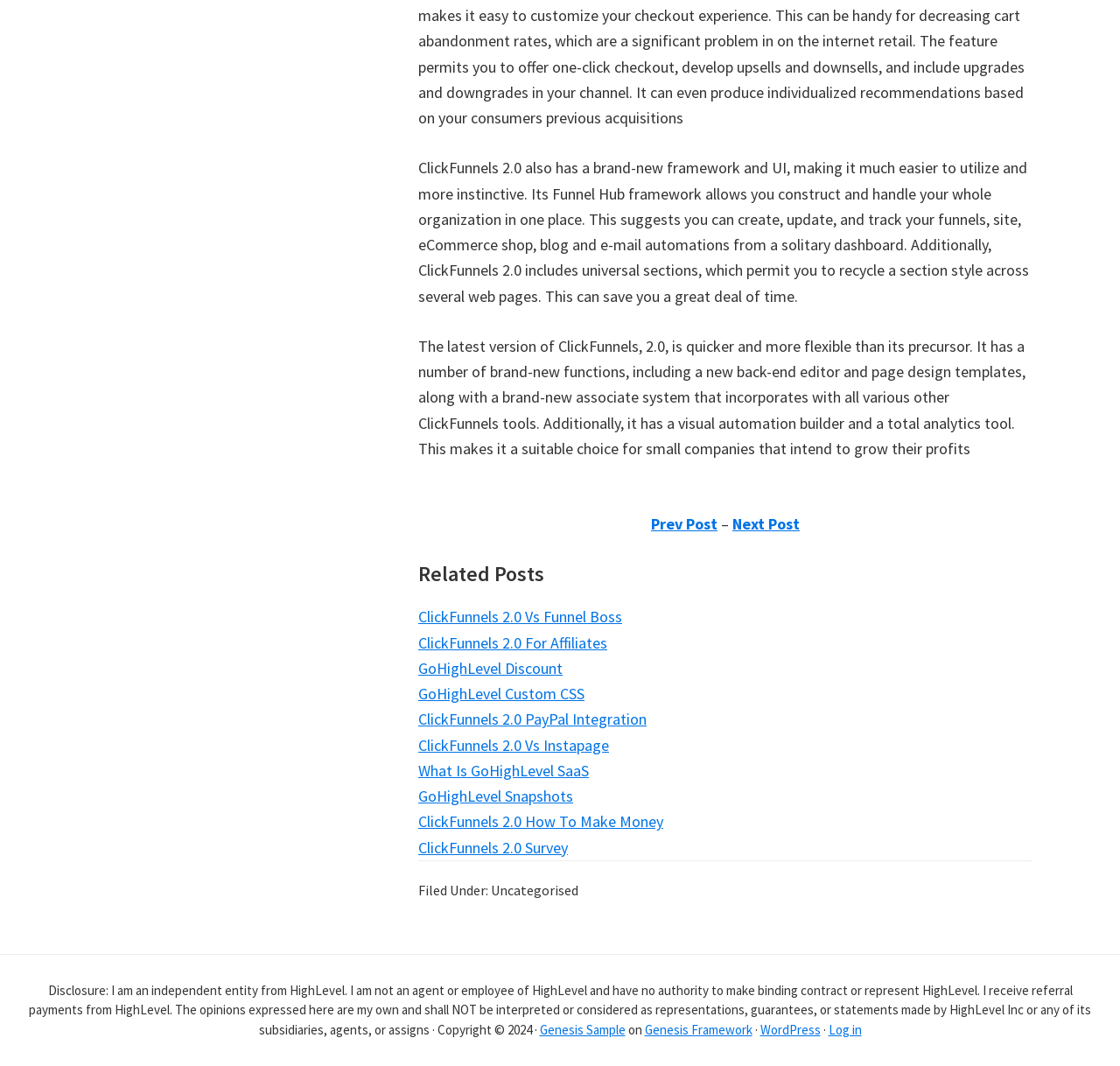Please examine the image and provide a detailed answer to the question: What is the purpose of the 'Related Posts' section?

The 'Related Posts' section appears to be showing a list of related posts, including links to other articles such as 'ClickFunnels 2.0 Vs Funnel Boss' and 'ClickFunnels 2.0 For Affiliates', which suggests that the purpose of this section is to provide users with related content.